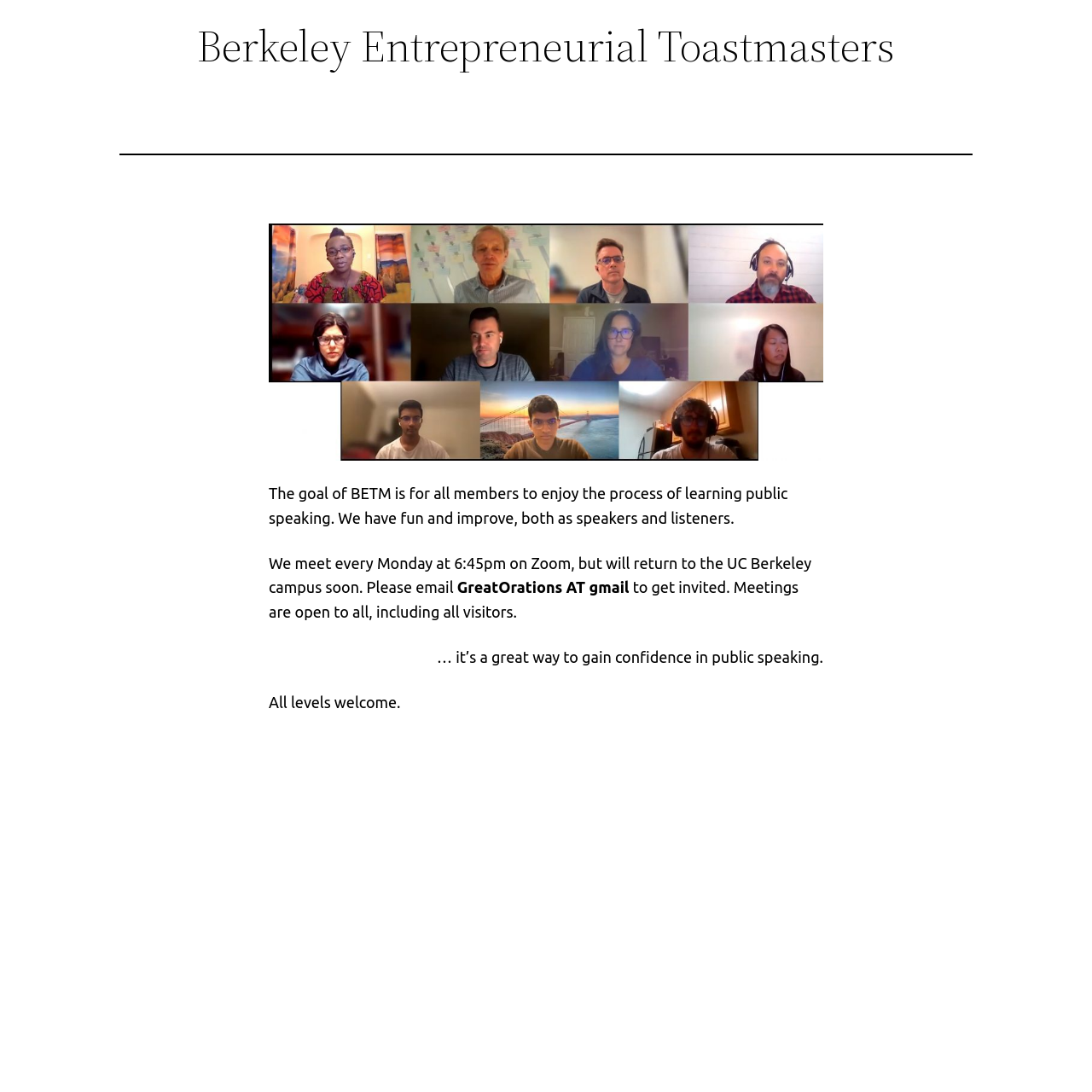What is the goal of BETM?
Refer to the image and respond with a one-word or short-phrase answer.

Enjoy learning public speaking